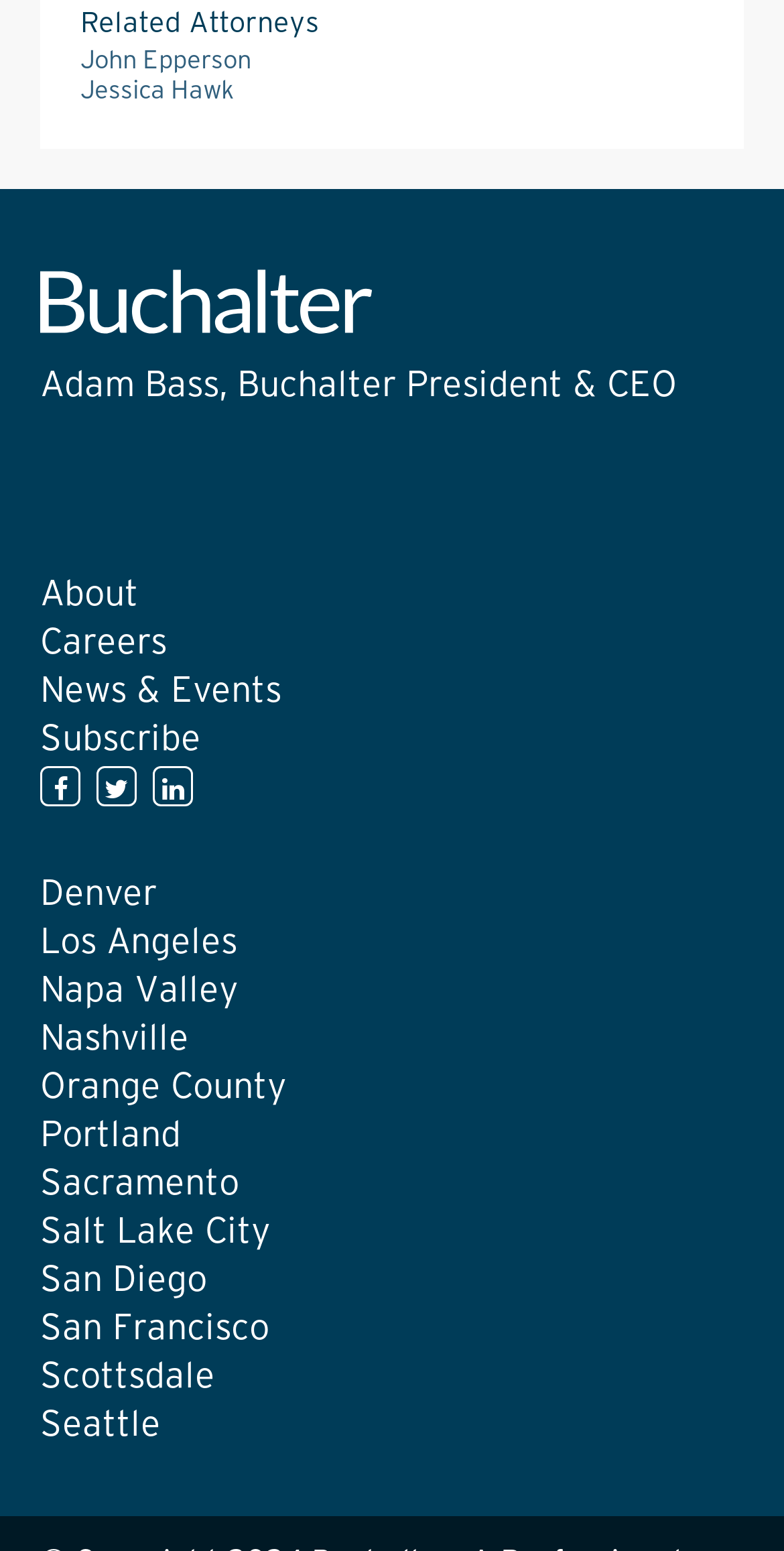Bounding box coordinates are to be given in the format (top-left x, top-left y, bottom-right x, bottom-right y). All values must be floating point numbers between 0 and 1. Provide the bounding box coordinate for the UI element described as: Salt Lake City

[0.051, 0.783, 0.346, 0.807]